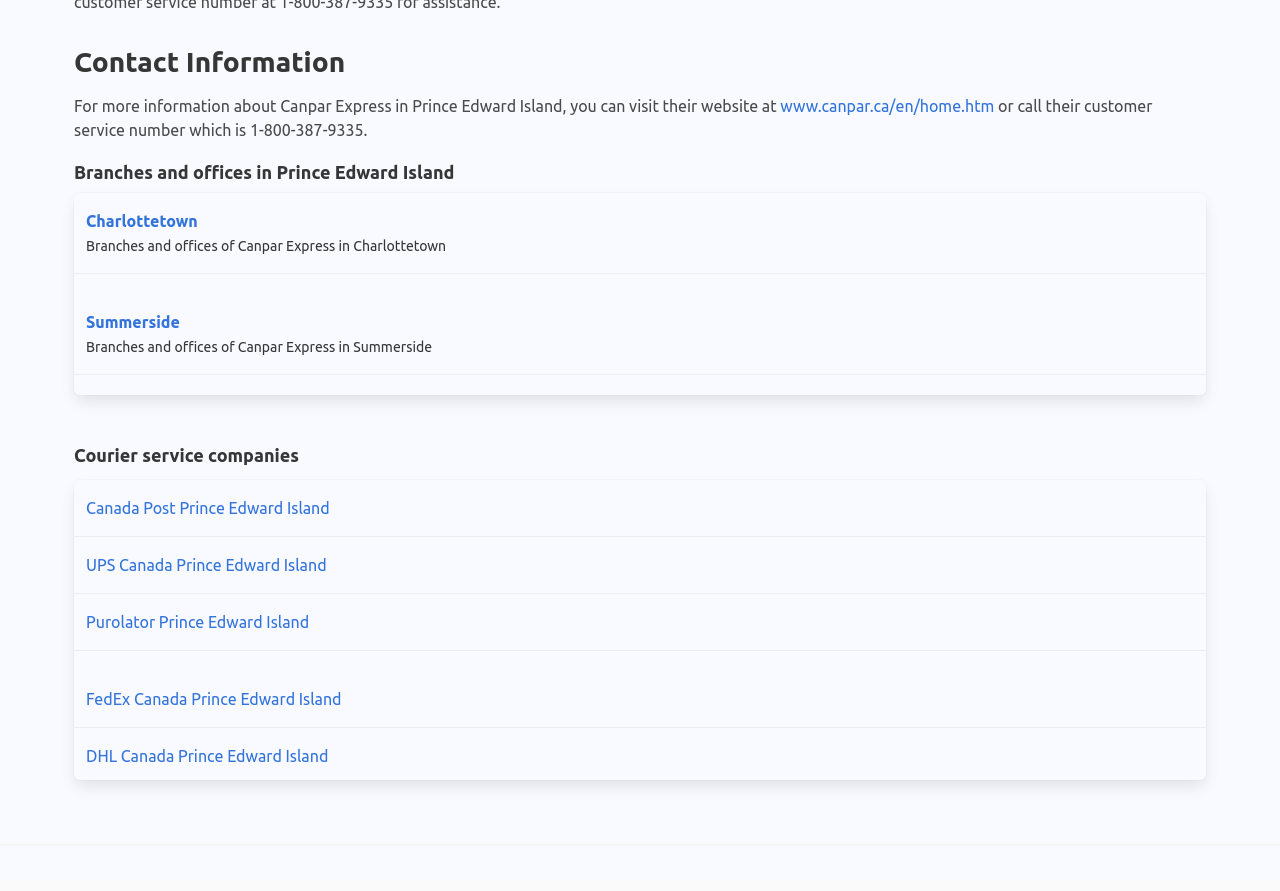Determine the bounding box coordinates for the area that needs to be clicked to fulfill this task: "check Summerside Branches and offices". The coordinates must be given as four float numbers between 0 and 1, i.e., [left, top, right, bottom].

[0.058, 0.33, 0.942, 0.421]